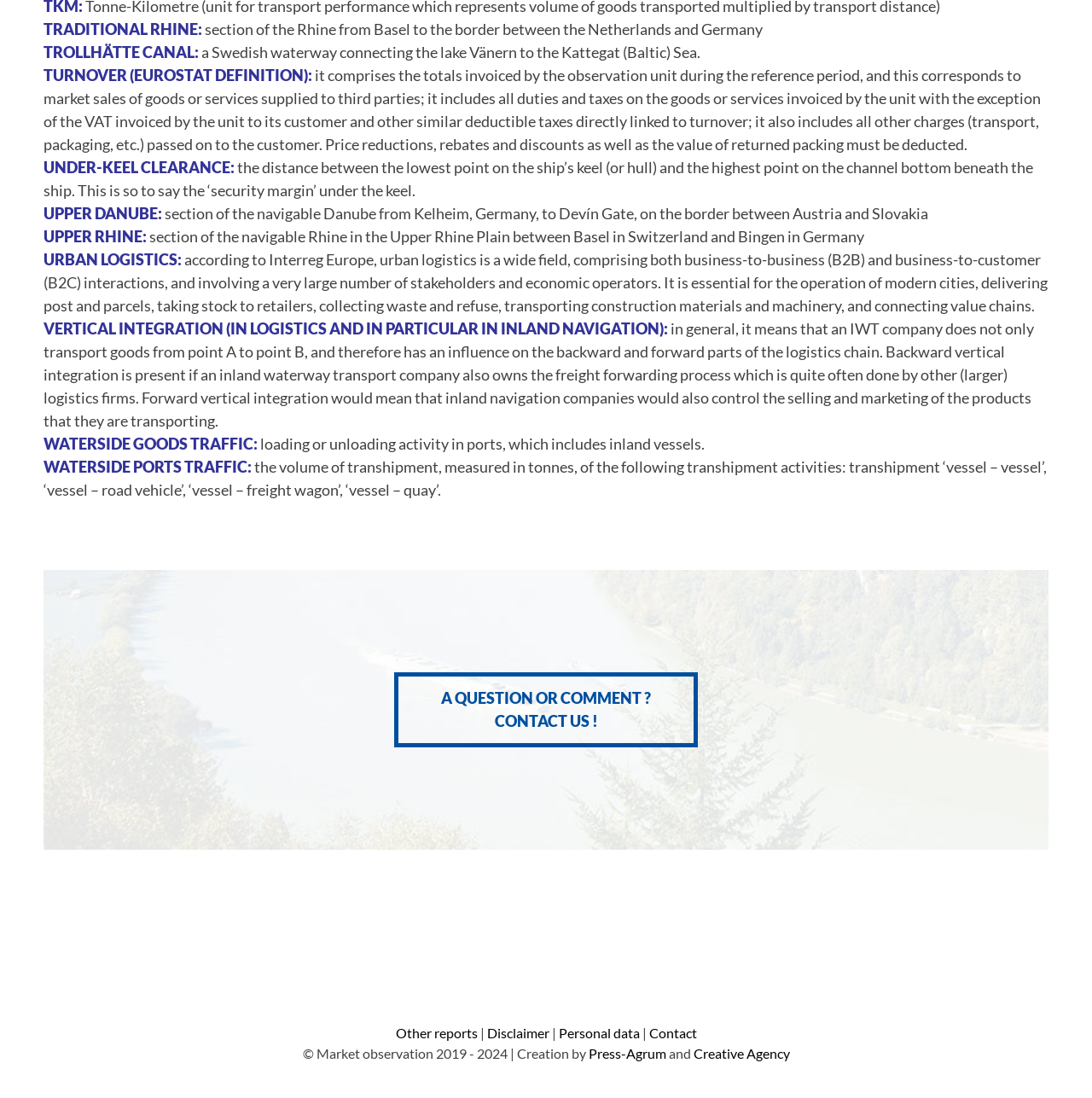By analyzing the image, answer the following question with a detailed response: What is the distance between the lowest point on the ship’s keel and the channel bottom?

Based on the webpage, the distance between the lowest point on the ship’s keel (or hull) and the highest point on the channel bottom beneath the ship is referred to as Under-keel clearance, which is also described as the 'security margin' under the keel.